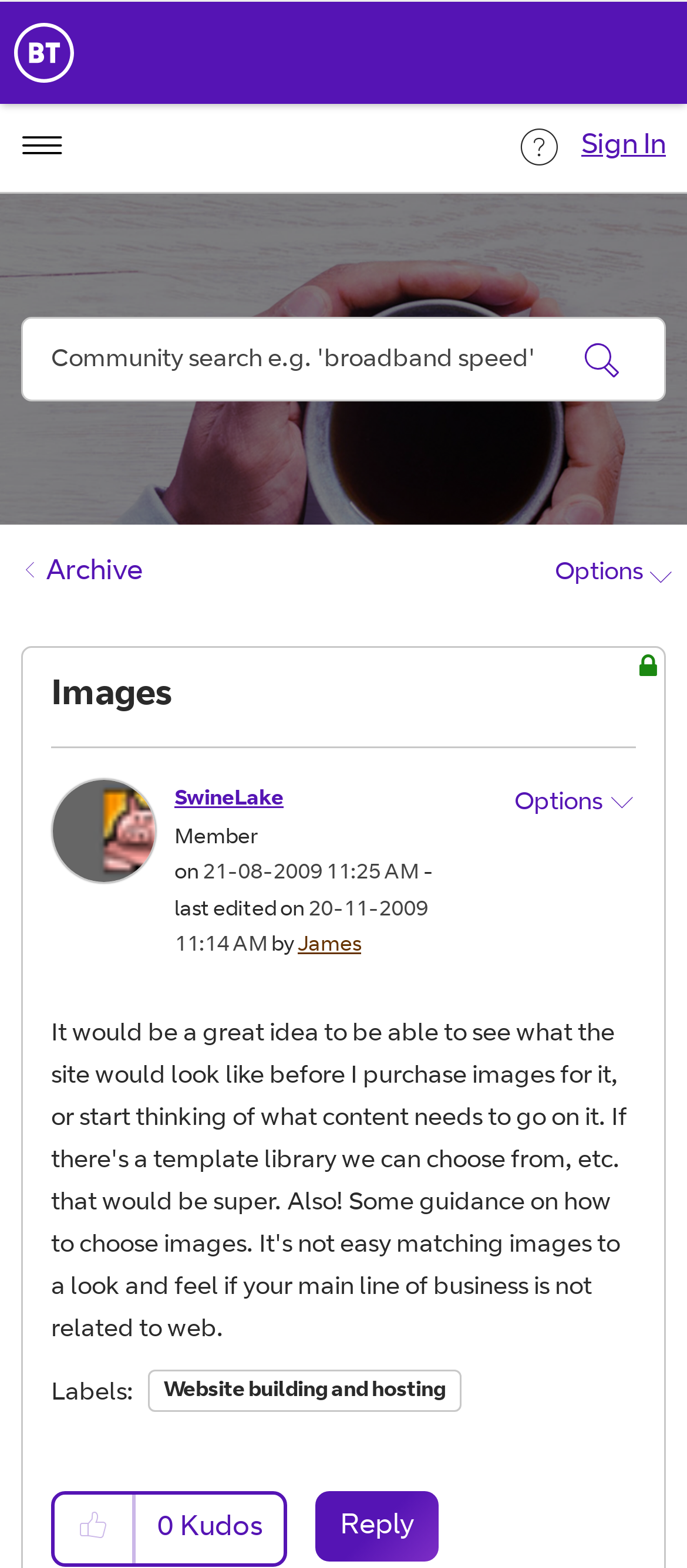Analyze the image and give a detailed response to the question:
What is the name of the person who last edited this post?

The name of the person who last edited this post can be found by looking at the 'last edited on' section, which displays the name 'James' as a link to view their profile.